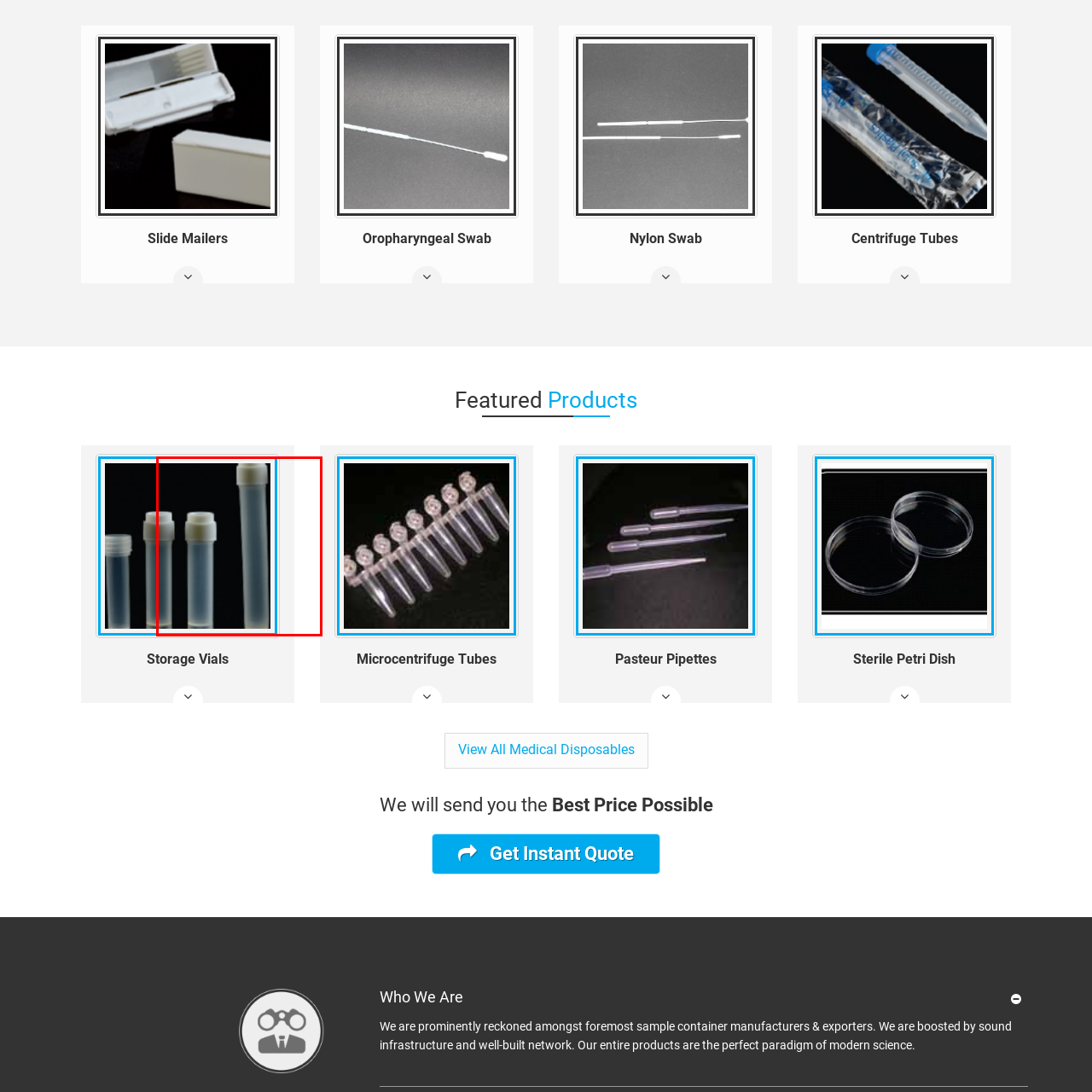Describe in detail what is depicted in the image enclosed by the red lines.

The image showcases a trio of Pasteur pipettes, which are essential tools commonly used in laboratories for transferring small volumes of liquids with precision. Each pipette is made of clear plastic, allowing visibility of the liquid being handled inside. They vary slightly in height and design, with a consistent narrow tip that facilitates accurate dispensing. These pipettes are often employed in various scientific and medical applications, reflecting their vital role in research and experimentation. The background is a dark color, enhancing the visibility of the pipettes and emphasizing their importance in laboratory settings.